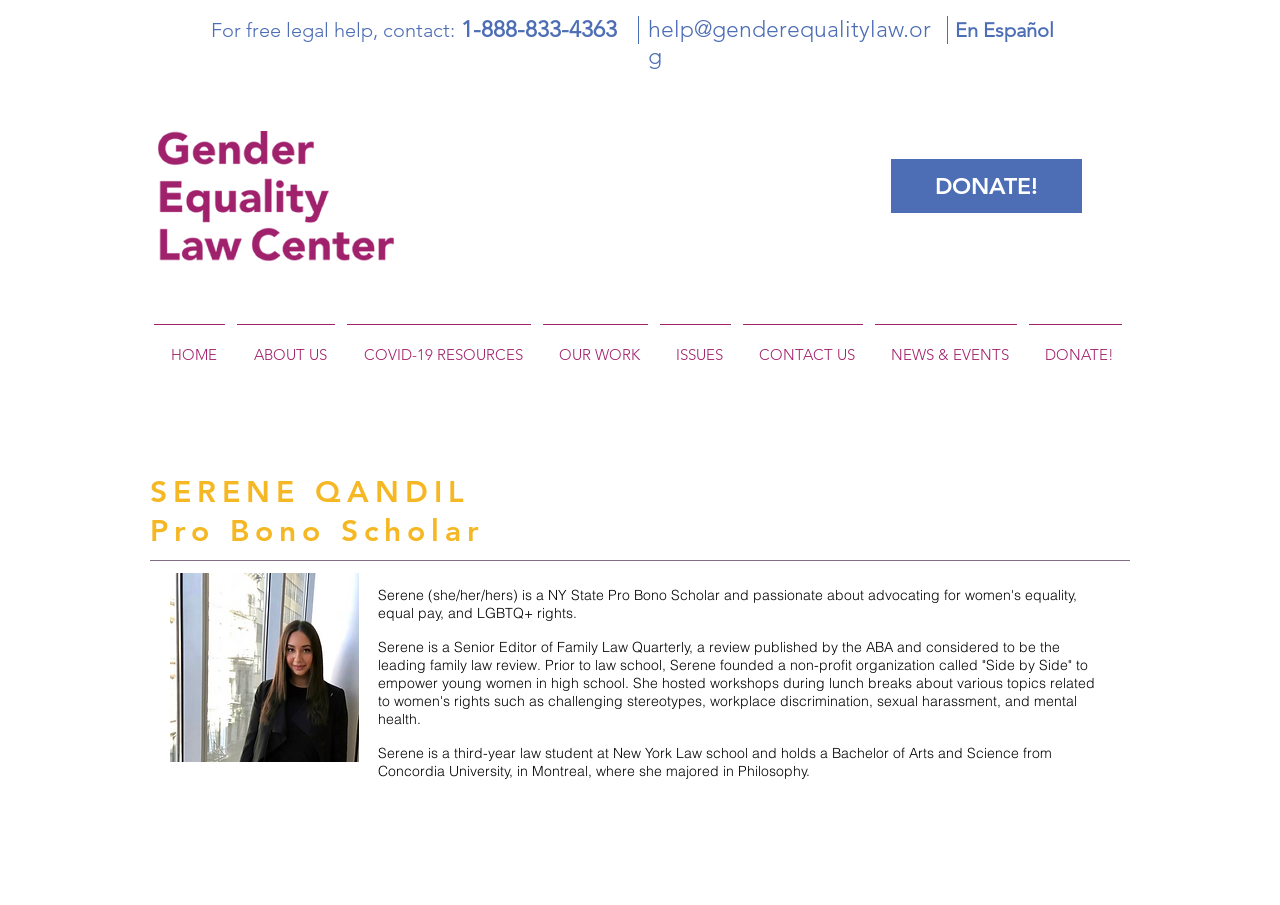Please identify the bounding box coordinates of the area that needs to be clicked to follow this instruction: "contact for free legal help".

[0.165, 0.018, 0.495, 0.048]